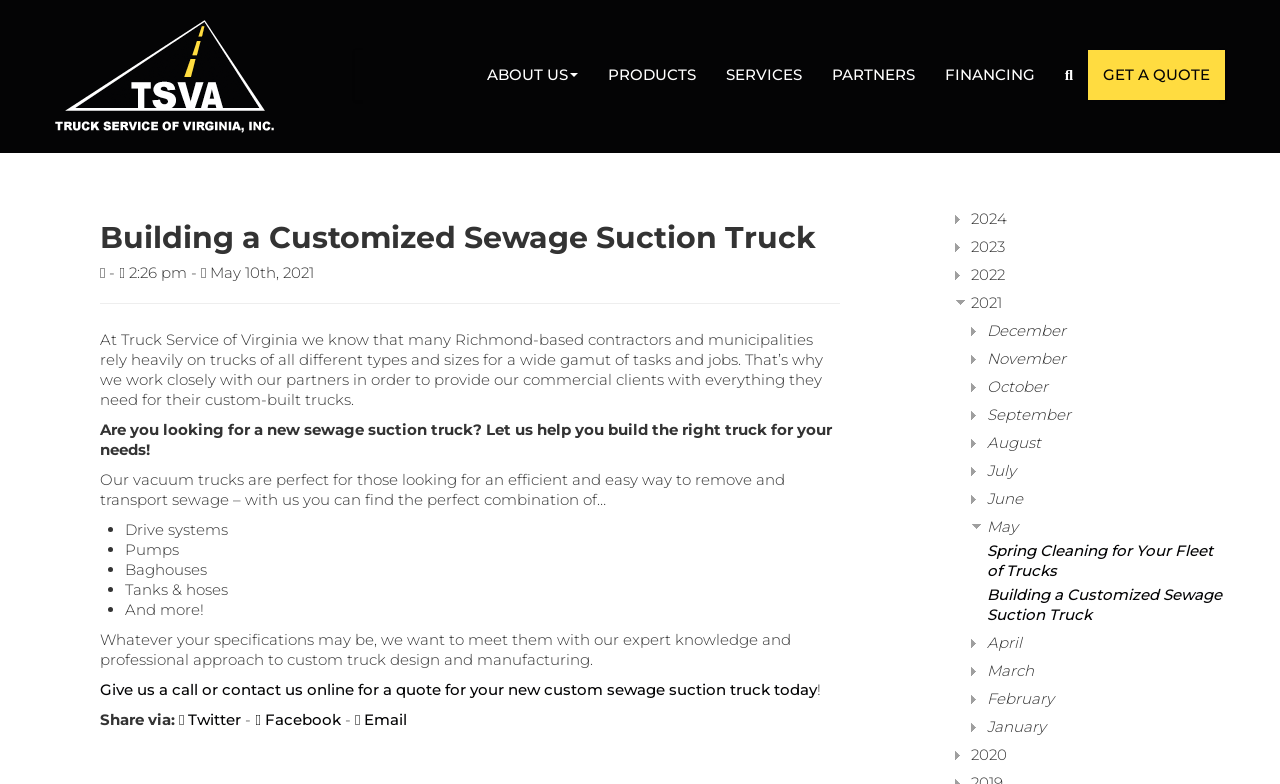What type of truck is being customized?
By examining the image, provide a one-word or phrase answer.

Sewage suction truck